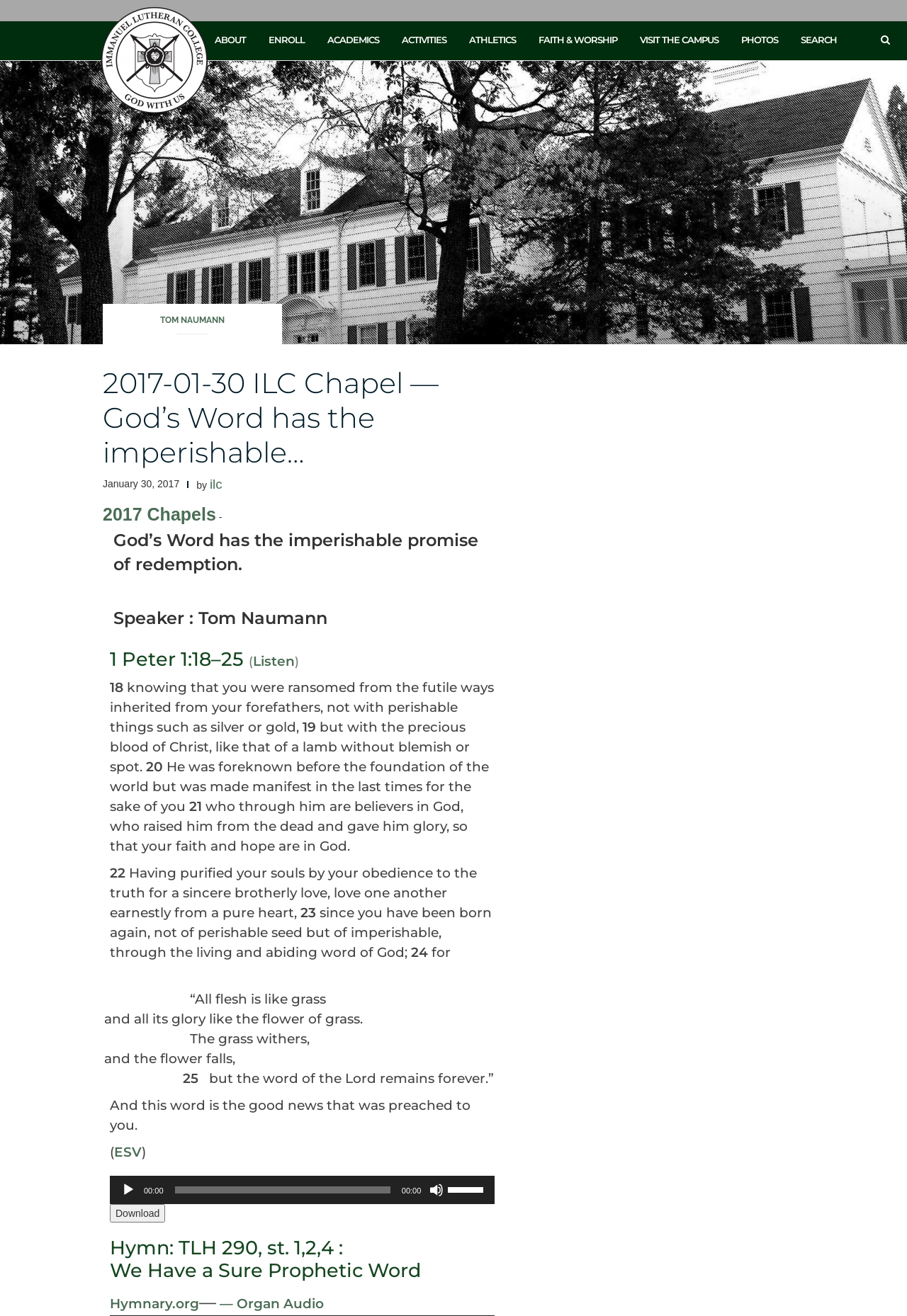Provide your answer to the question using just one word or phrase: What is the function of the button with the text 'Play'?

To play the audio